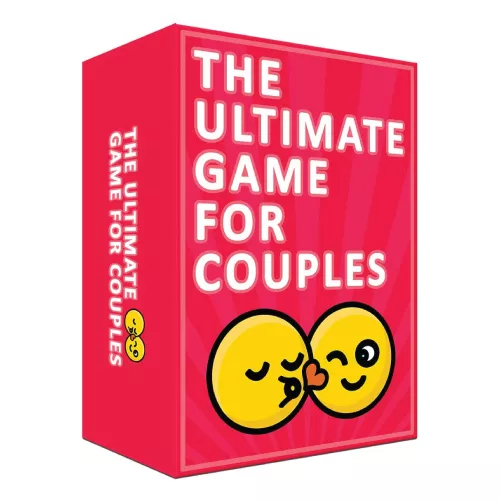Craft a detailed explanation of the image.

This image showcases the vibrant packaging of "The Ultimate Game for Couples," designed to capture attention with its bold pink background and playful graphics. The box features two cheerful yellow smiley faces, one blowing a kiss to the other, symbolizing affection and connection. The prominent title is clearly displayed at the top in large, white lettering with a playful font, making it easily readable. This game is marketed as a fun and engaging activity for couples, whether they are married or dating, aiming to help them learn more about each other and strengthen their relationship. The packaging suggests that it's an ideal gift, particularly around the holiday season, offering a delightful way for couples to connect and enjoy quality time together.